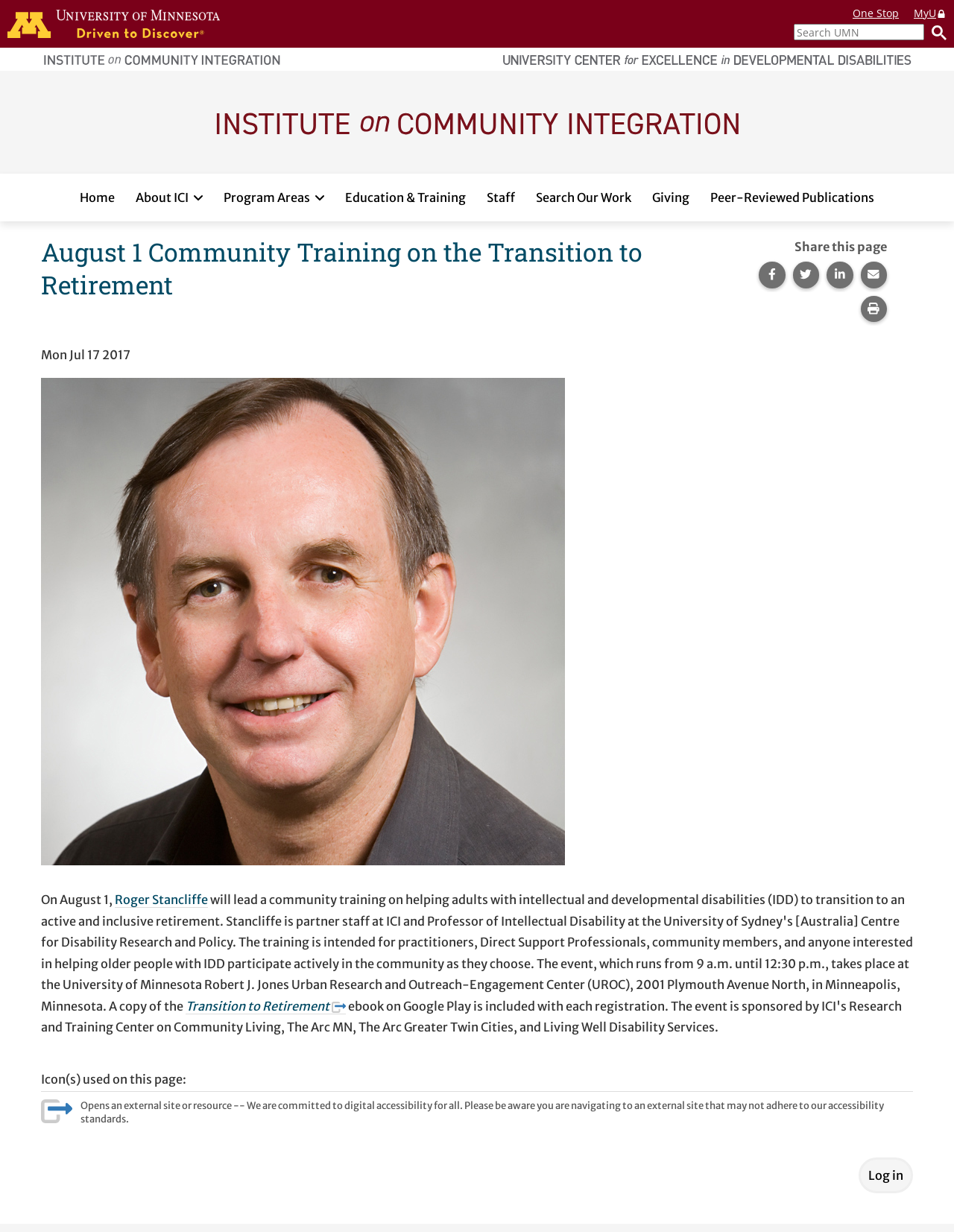Summarize the webpage with intricate details.

The webpage is about the Institute on Community Integration, specifically featuring an event titled "August 1 Community Training on the Transition to Retirement". 

At the top left corner, there is a link to the University of Minnesota home page, accompanied by a small University of Minnesota logo. To the right of this, there are links to "One Stop" and "MyU". A search bar is located at the top right corner, with a "Search" button and a magnifying glass icon.

Below the search bar, there are links to the Institute on Community Integration and the University Center on Excellence in Developmental Disability, each accompanied by a small logo. 

The main navigation menu is located below these links, with options including "Home", "About ICI", "Program Areas", "Education & Training", "Staff", "Search Our Work", "Giving", and "Peer-Reviewed Publications". 

The main content of the page is an article about the community training event, featuring a heading with the event title. Below this, there are social media sharing links and a "Print this page" button. The article itself includes a date, "Mon Jul 17 2017", and a photo of Roger Stancliffe. The text describes the event, mentioning Roger Stancliffe and the topic of "Transition to Retirement". 

At the bottom of the page, there is a section explaining the icon used on the page, which is an external link indicator icon. This icon is accompanied by a description of what it represents. Finally, there is a user account menu at the very bottom of the page, with a "Log in" link.